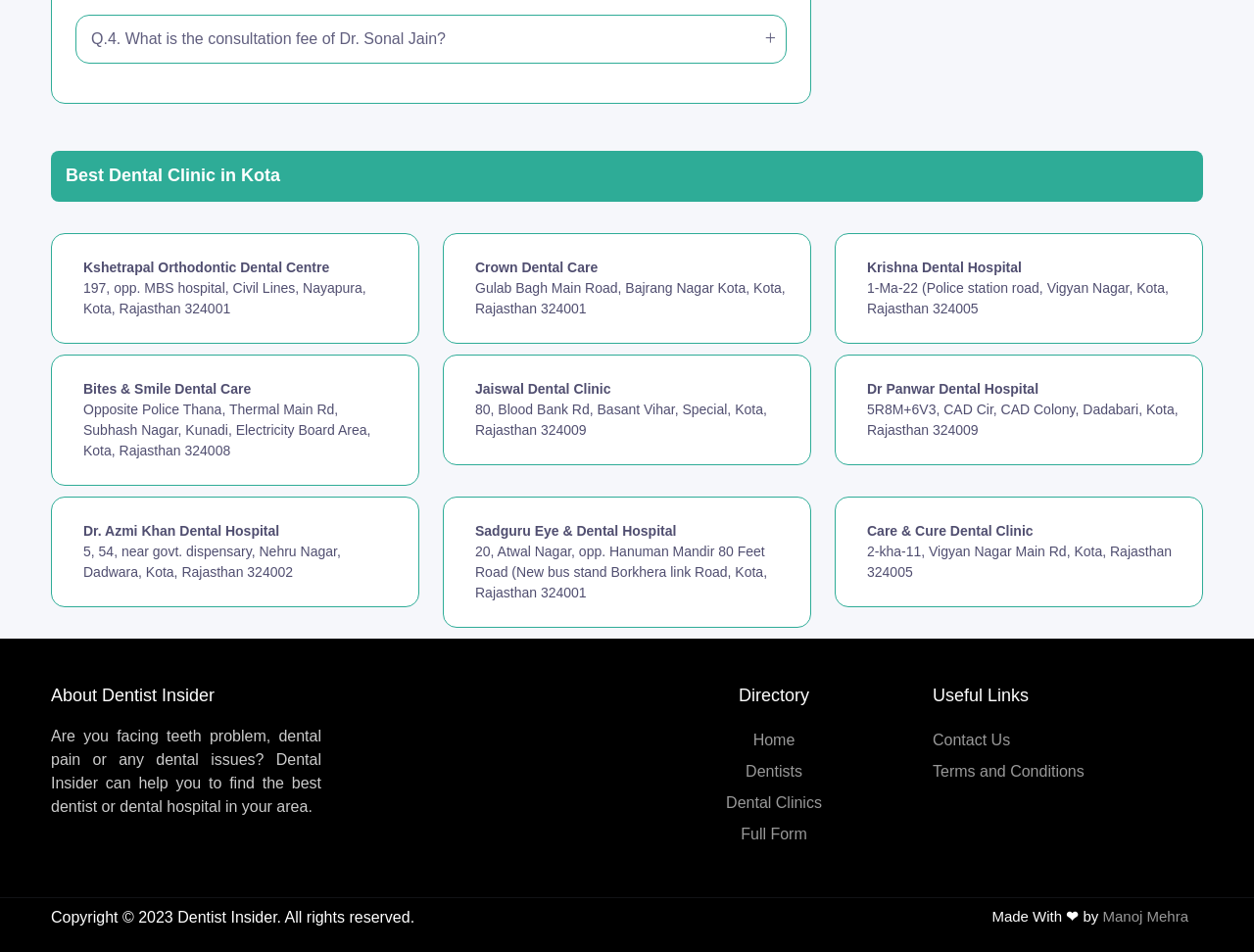Locate the bounding box coordinates of the element you need to click to accomplish the task described by this instruction: "Go to the About Dentist Insider page".

[0.041, 0.721, 0.256, 0.742]